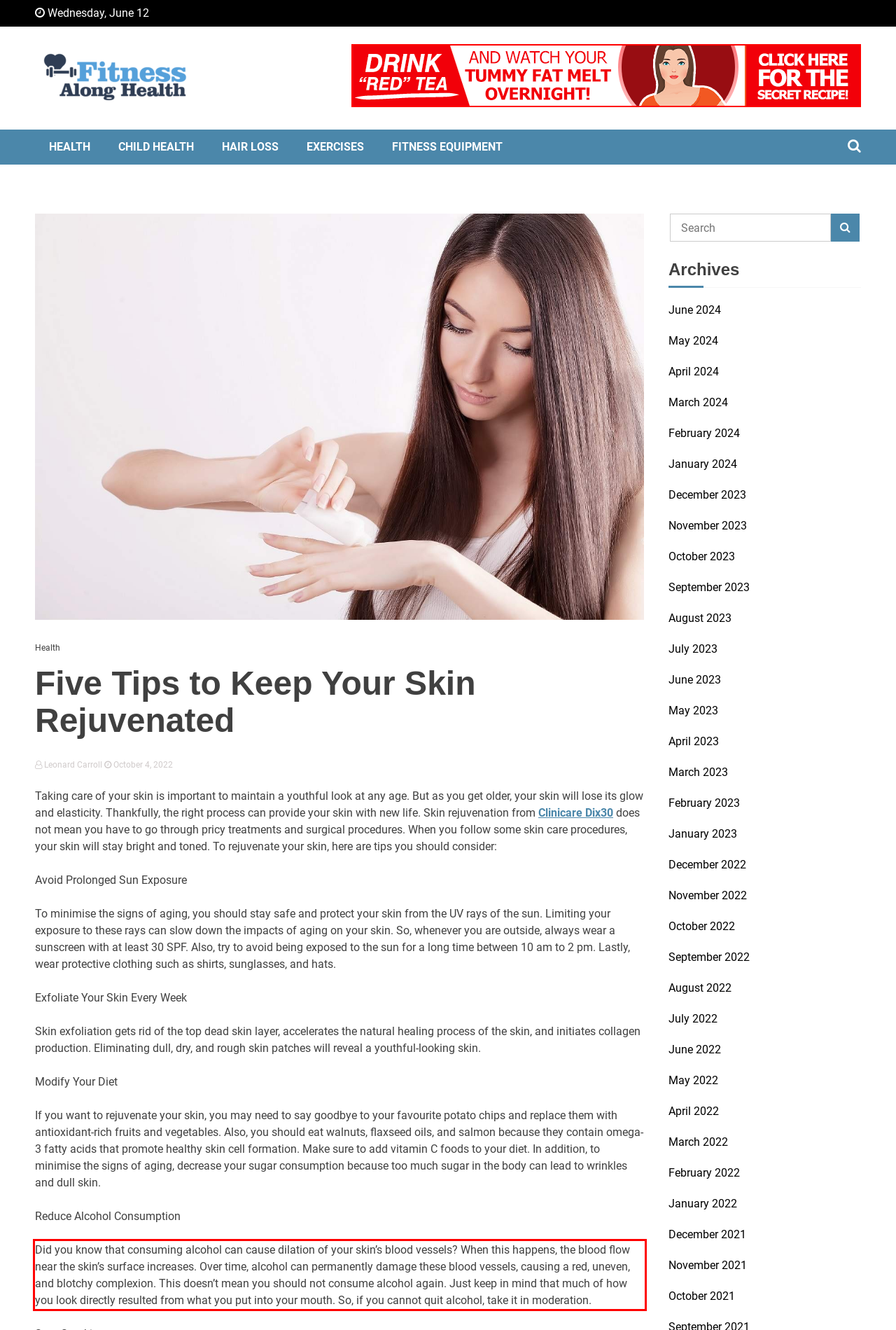Observe the screenshot of the webpage that includes a red rectangle bounding box. Conduct OCR on the content inside this red bounding box and generate the text.

Did you know that consuming alcohol can cause dilation of your skin’s blood vessels? When this happens, the blood flow near the skin’s surface increases. Over time, alcohol can permanently damage these blood vessels, causing a red, uneven, and blotchy complexion. This doesn’t mean you should not consume alcohol again. Just keep in mind that much of how you look directly resulted from what you put into your mouth. So, if you cannot quit alcohol, take it in moderation.